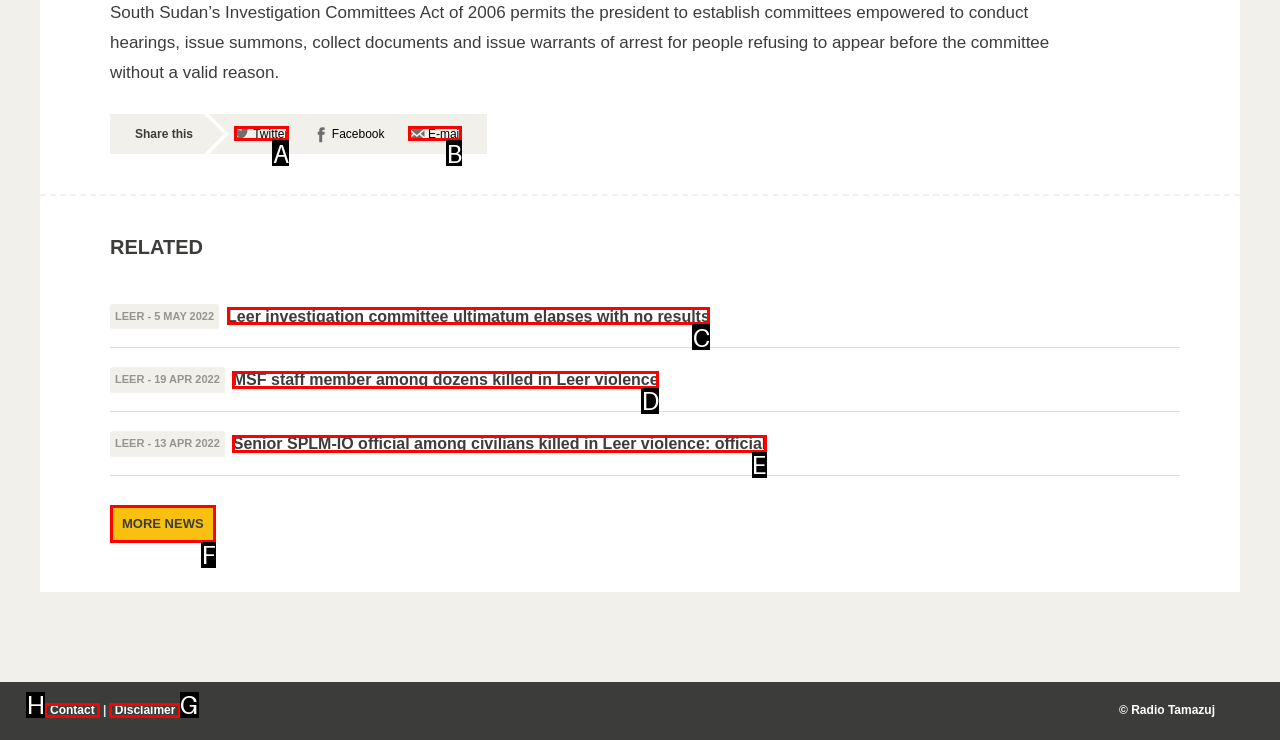Indicate which UI element needs to be clicked to fulfill the task: Contact us
Answer with the letter of the chosen option from the available choices directly.

H